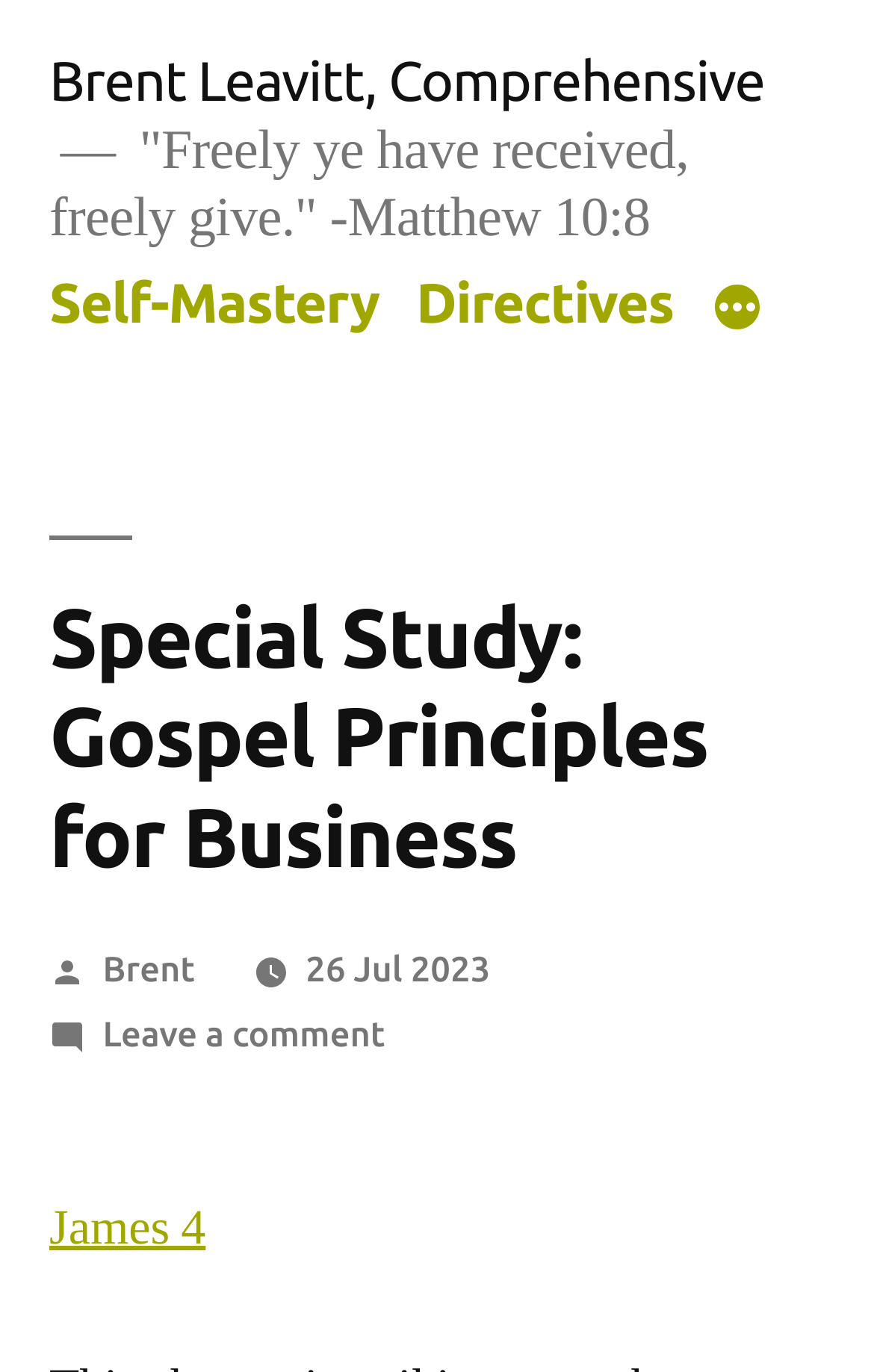Can you pinpoint the bounding box coordinates for the clickable element required for this instruction: "Click on the 'James 4' link"? The coordinates should be four float numbers between 0 and 1, i.e., [left, top, right, bottom].

[0.056, 0.872, 0.235, 0.917]